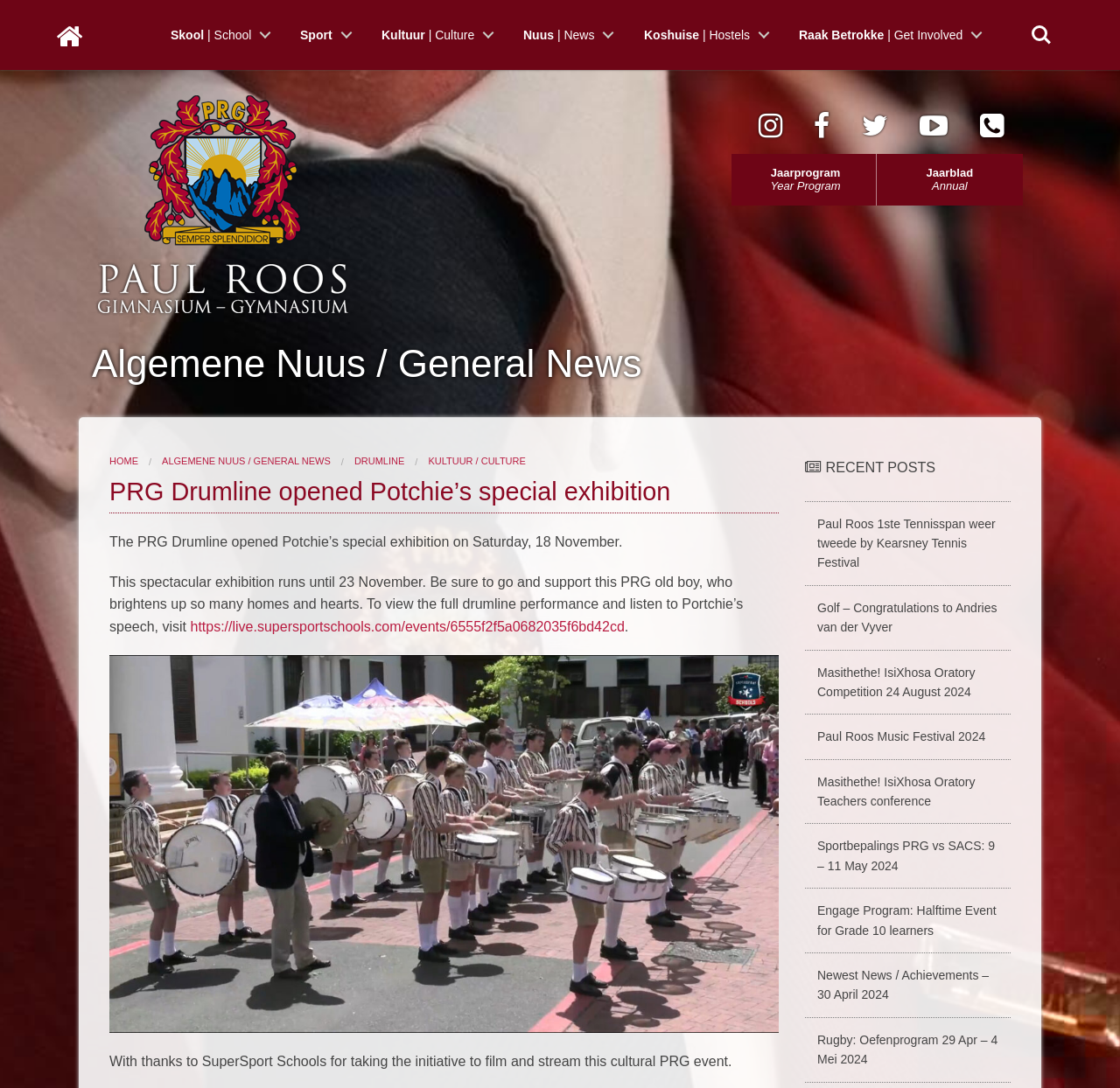Give the bounding box coordinates for this UI element: "Nuus | News". The coordinates should be four float numbers between 0 and 1, arranged as [left, top, right, bottom].

[0.459, 0.0, 0.554, 0.064]